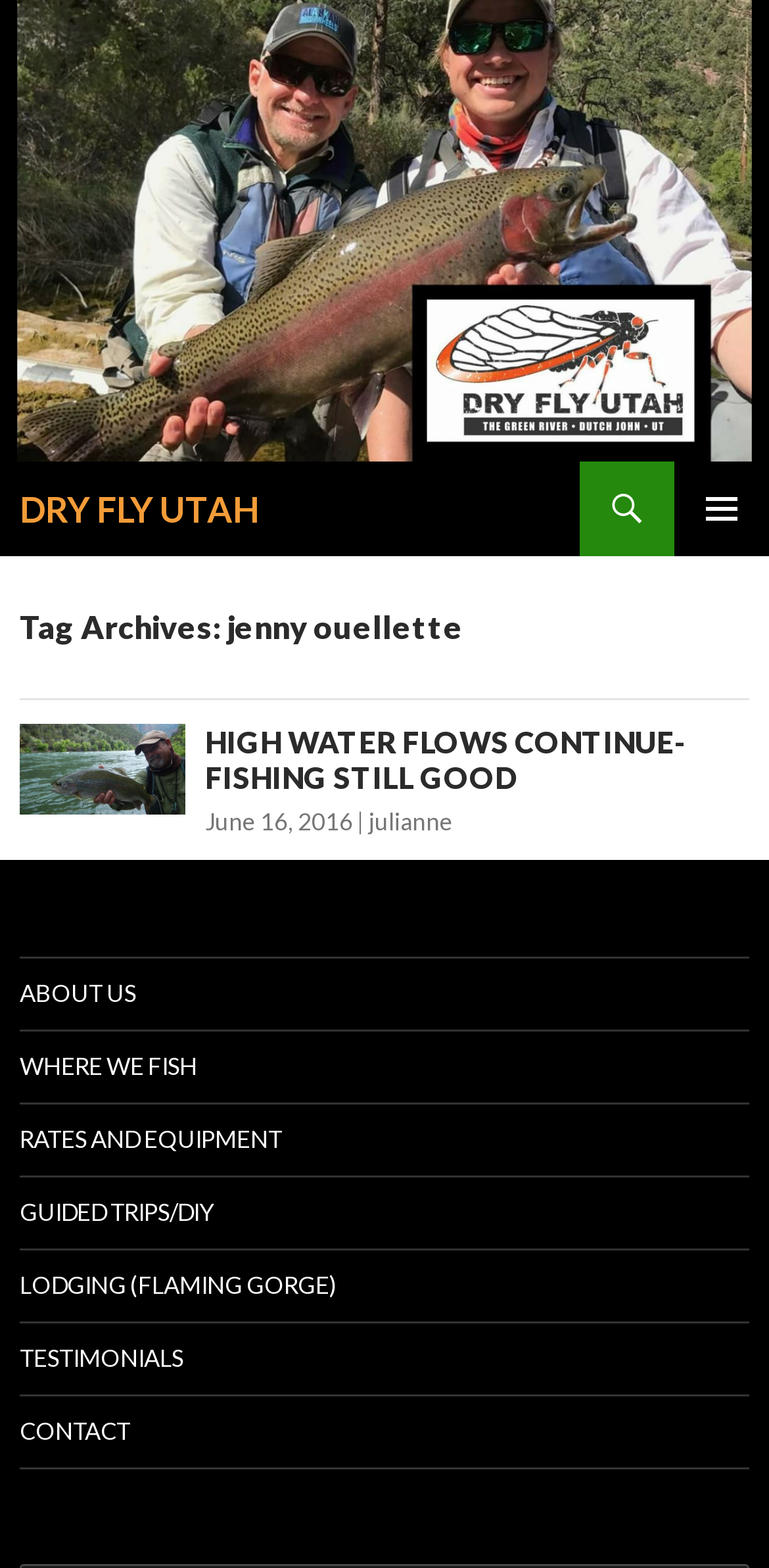Given the element description: "Contact", predict the bounding box coordinates of this UI element. The coordinates must be four float numbers between 0 and 1, given as [left, top, right, bottom].

[0.026, 0.89, 0.974, 0.935]